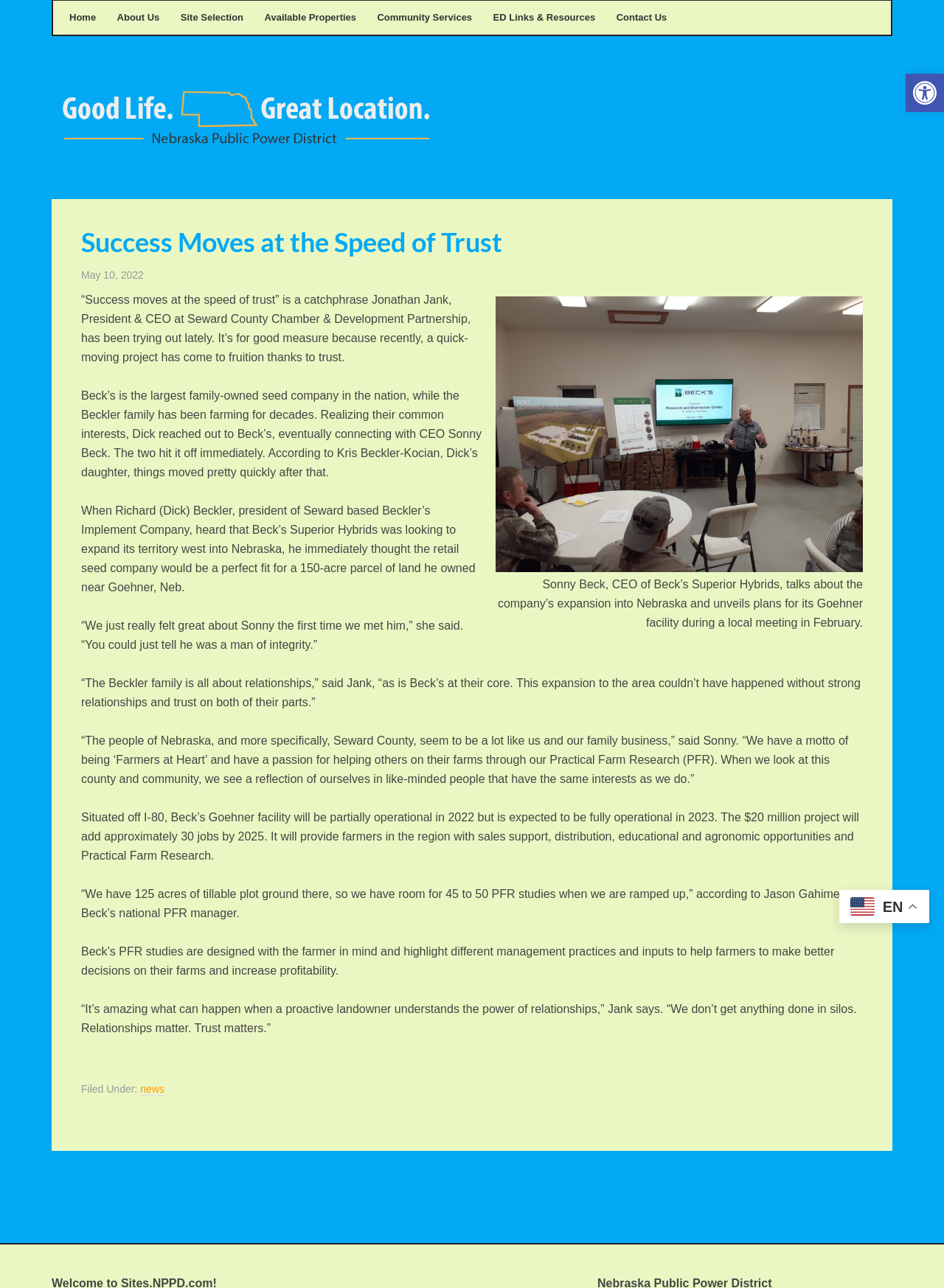What is the estimated number of jobs to be added by 2025?
Utilize the image to construct a detailed and well-explained answer.

The article states that the $20 million project is expected to add approximately 30 jobs by 2025.